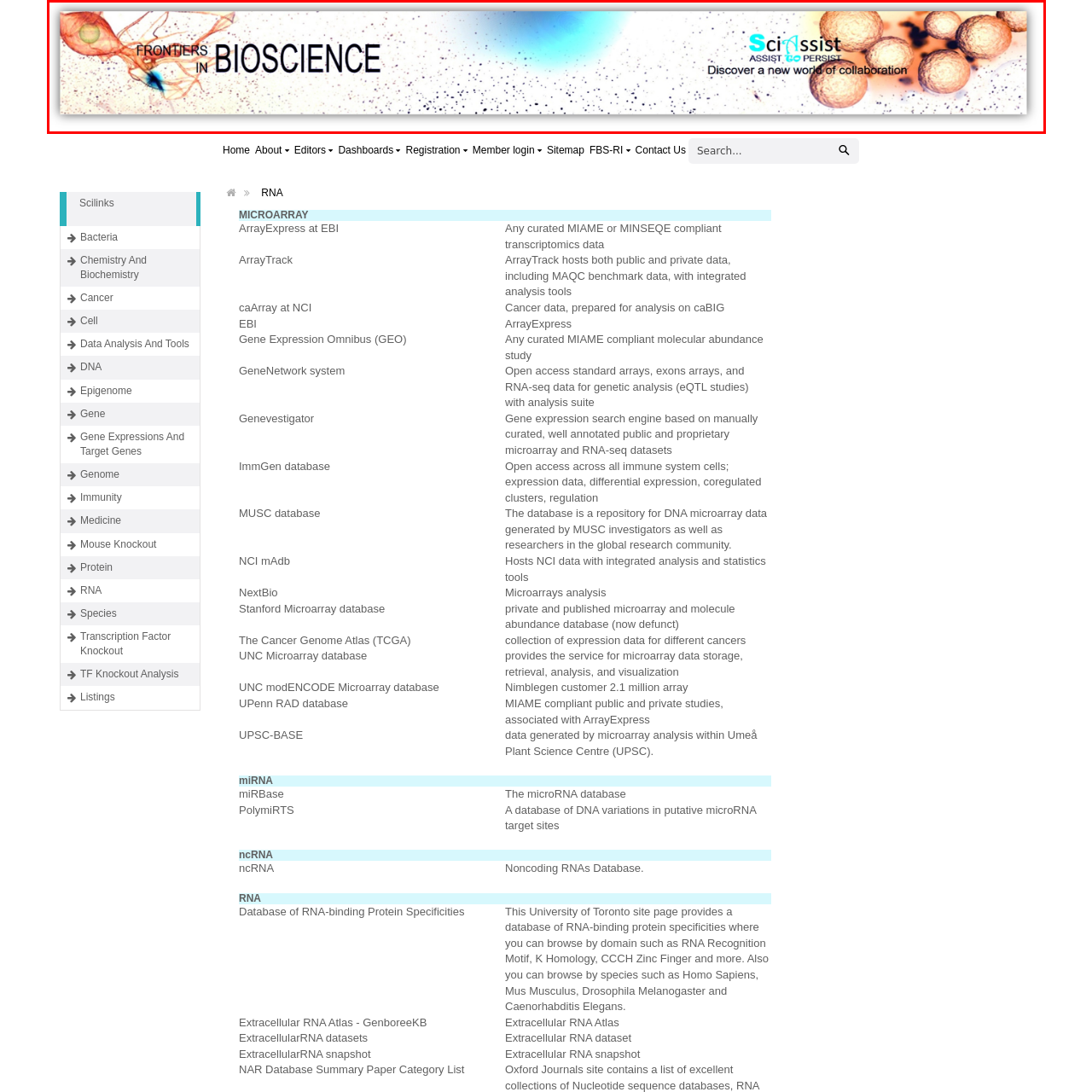Generate a detailed caption for the image contained in the red outlined area.

The image showcases a visually striking banner for "Frontiers in Bioscience," featuring an artistic depiction of biological elements intertwined with vibrant colors. The design includes dynamic lines and shapes, illustrating concepts related to life sciences, and merges them with the banner text that reads “FRONTIERS IN BIOSCIENCE.” To the right, the text “SciAssist” is presented prominently, with the tagline “Discover a new world of collaboration” beneath it, emphasizing the focus on scientific collaboration and support in the field of biosciences. This creative layout serves to invite viewers into a realm of innovative research and partnerships in the biological sciences.